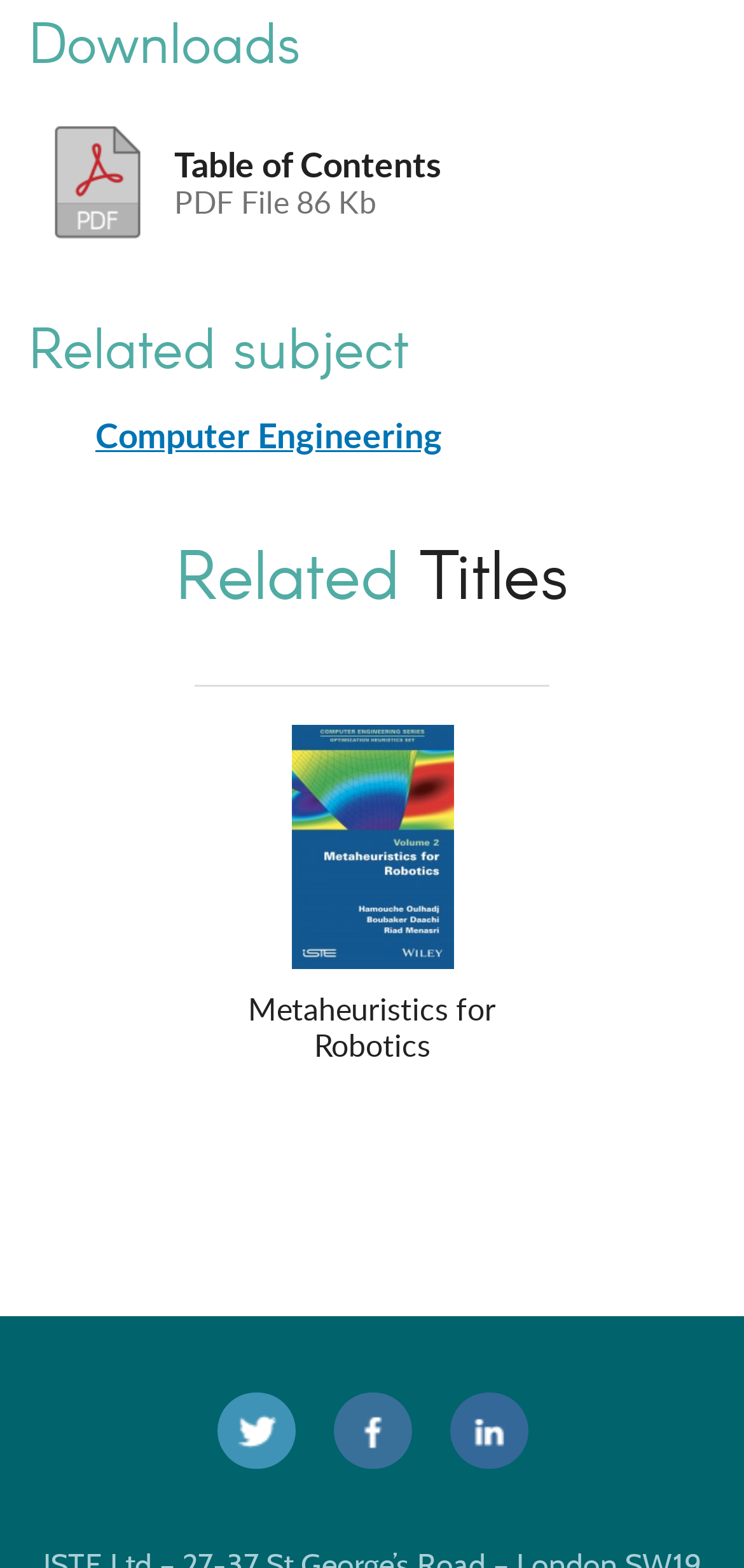Answer the question using only a single word or phrase: 
What is the size of the downloadable PDF file?

86 Kb